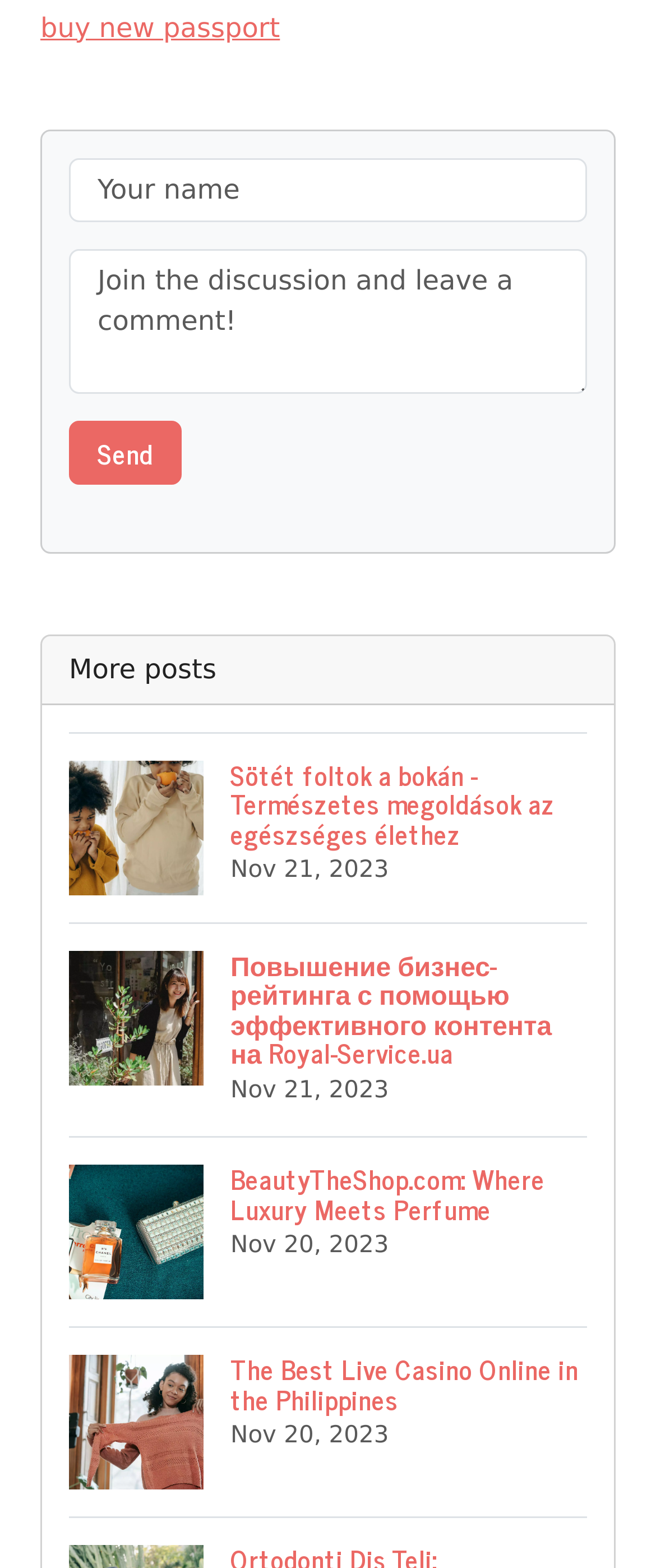Determine the bounding box coordinates of the clickable region to execute the instruction: "Enter your name". The coordinates should be four float numbers between 0 and 1, denoted as [left, top, right, bottom].

[0.105, 0.1, 0.895, 0.141]